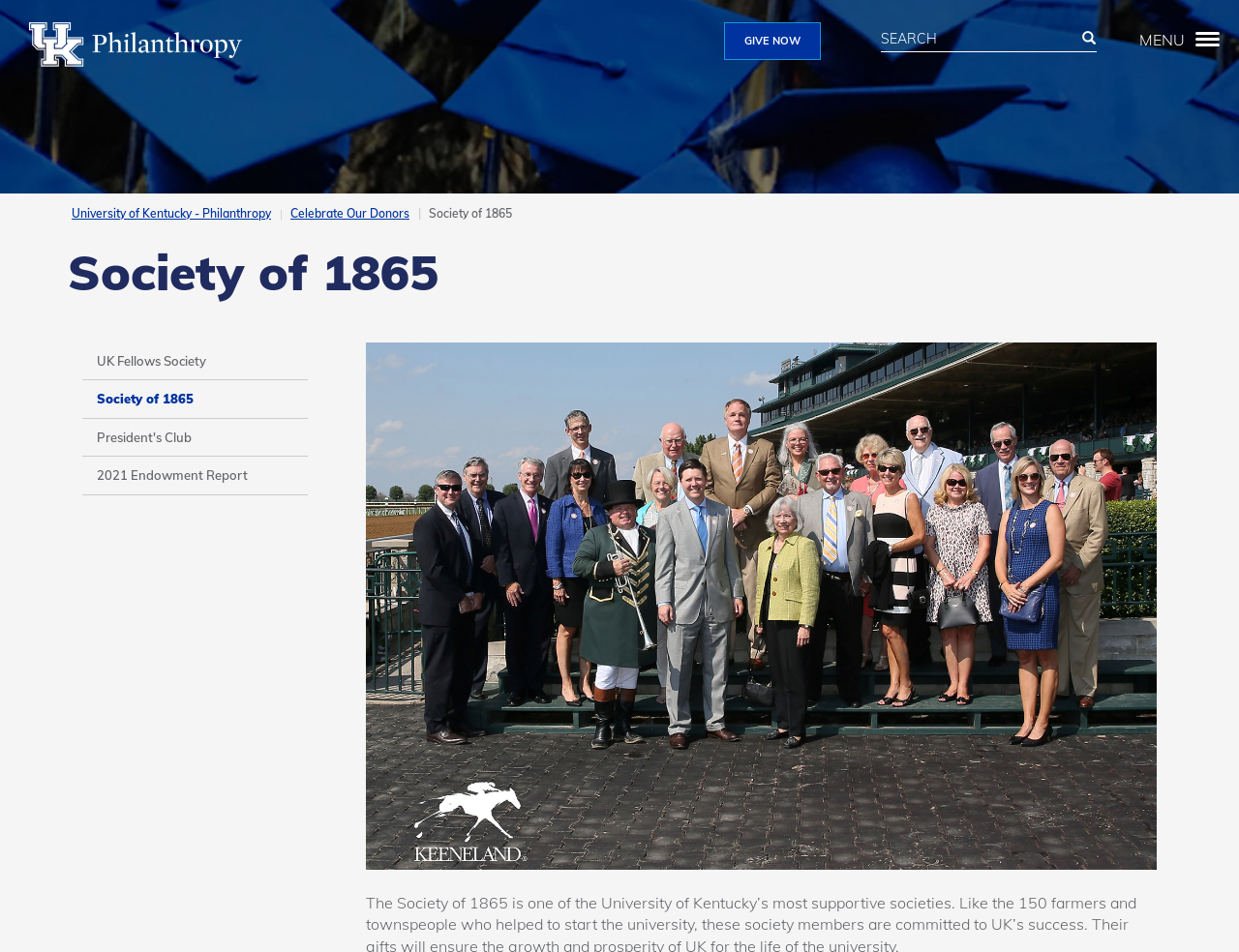Please find and give the text of the main heading on the webpage.

Society of 1865